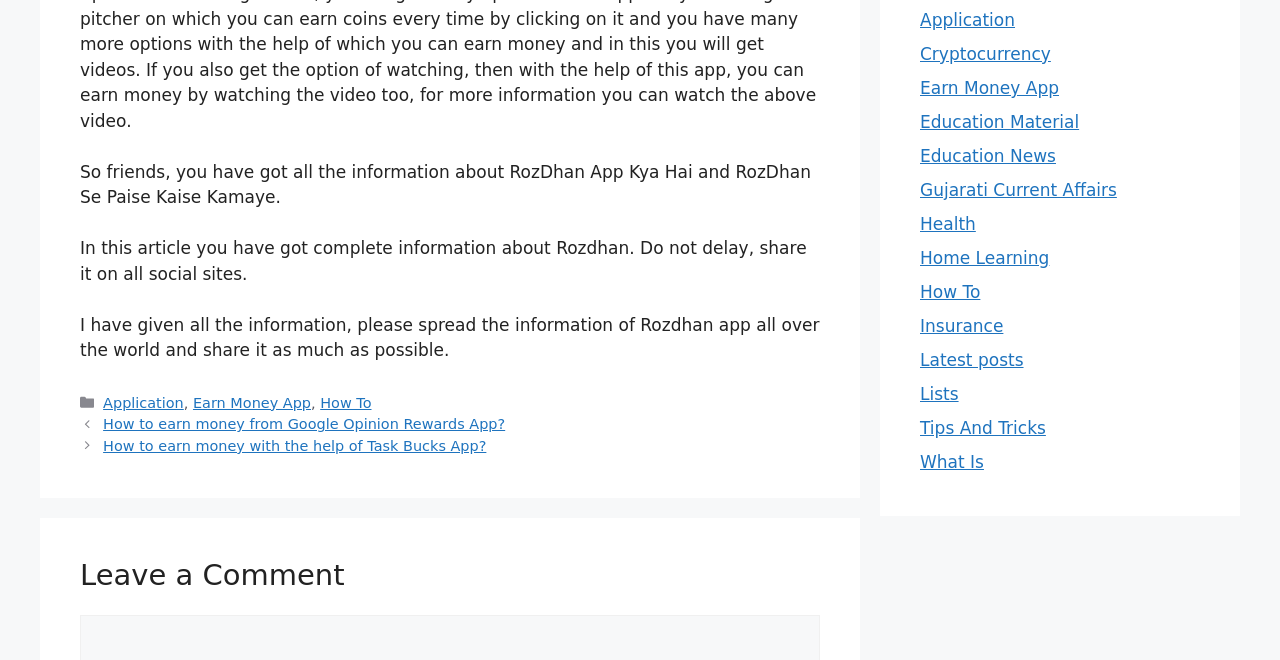Could you provide the bounding box coordinates for the portion of the screen to click to complete this instruction: "Explore 'How To' tutorials"?

[0.25, 0.598, 0.29, 0.622]